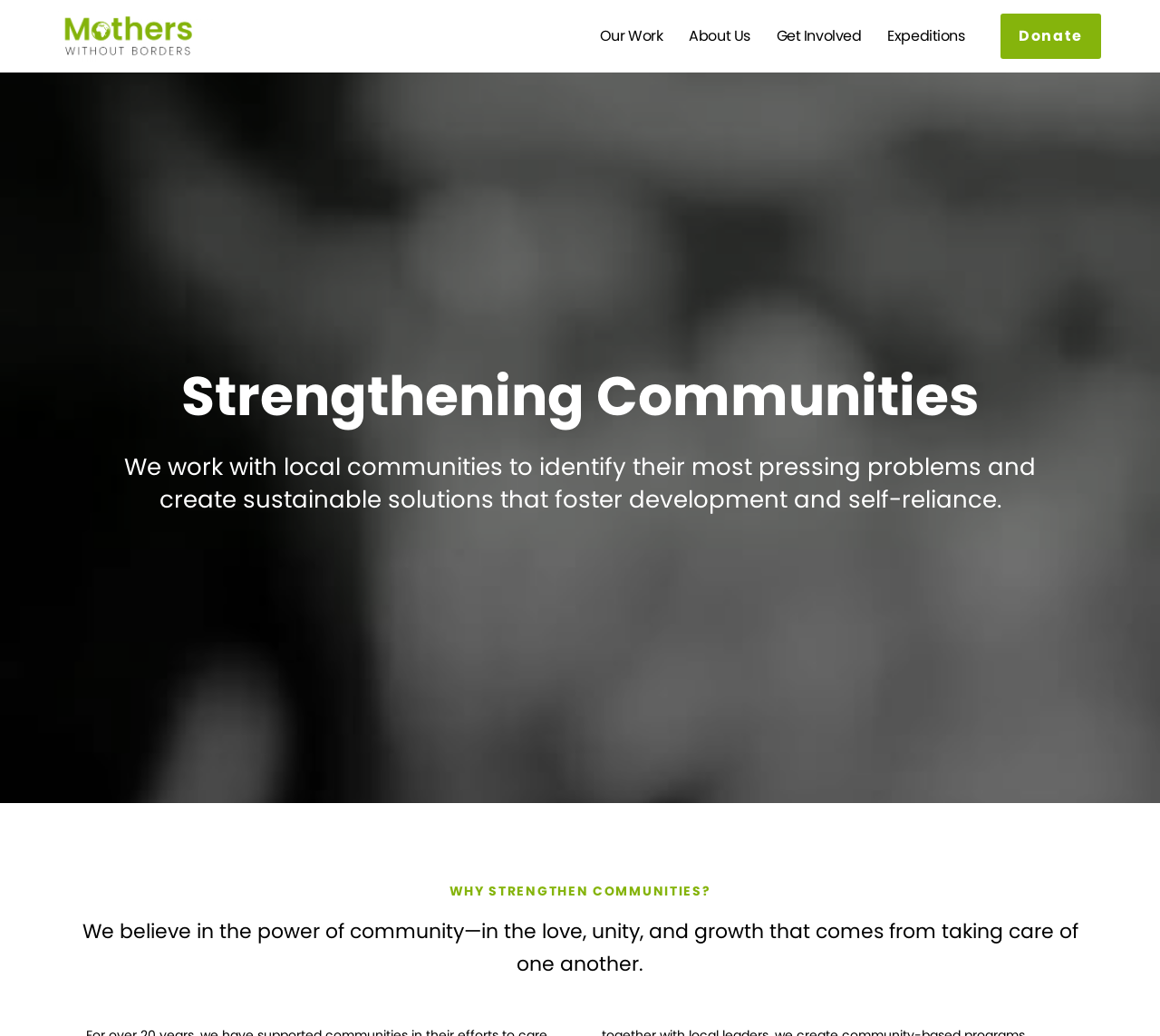Elaborate on the information and visuals displayed on the webpage.

The webpage is about Mothers Without Borders, an organization focused on strengthening communities. At the top left corner, there is a logo of Mothers Without Borders, which is also a clickable link. 

Below the logo, there is a navigation menu with four links: "Our Work", "About Us", "Get Involved", and "Expeditions", arranged from left to right. The "Donate" button is located at the top right corner.

The main content of the webpage is divided into three sections. The first section has a heading "Strengthening Communities" and a brief description of the organization's mission, which is to work with local communities to identify their problems and create sustainable solutions. 

Below this section, there is another heading "WHY STRENGTHEN COMMUNITIES?" followed by a paragraph explaining the organization's belief in the power of community and the importance of taking care of one another.